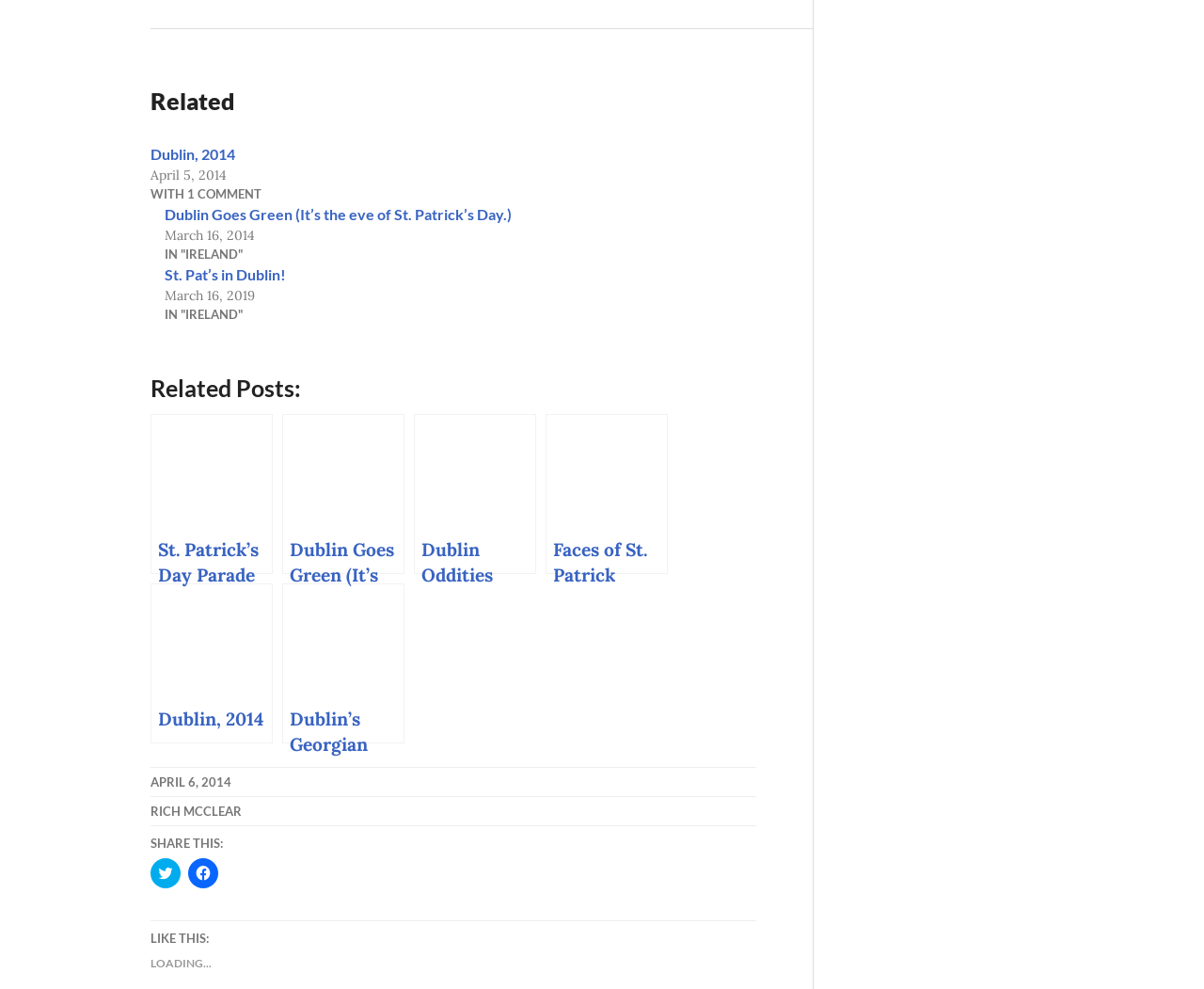Given the description "April 6, 2014April 6, 2014", determine the bounding box of the corresponding UI element.

[0.125, 0.783, 0.192, 0.799]